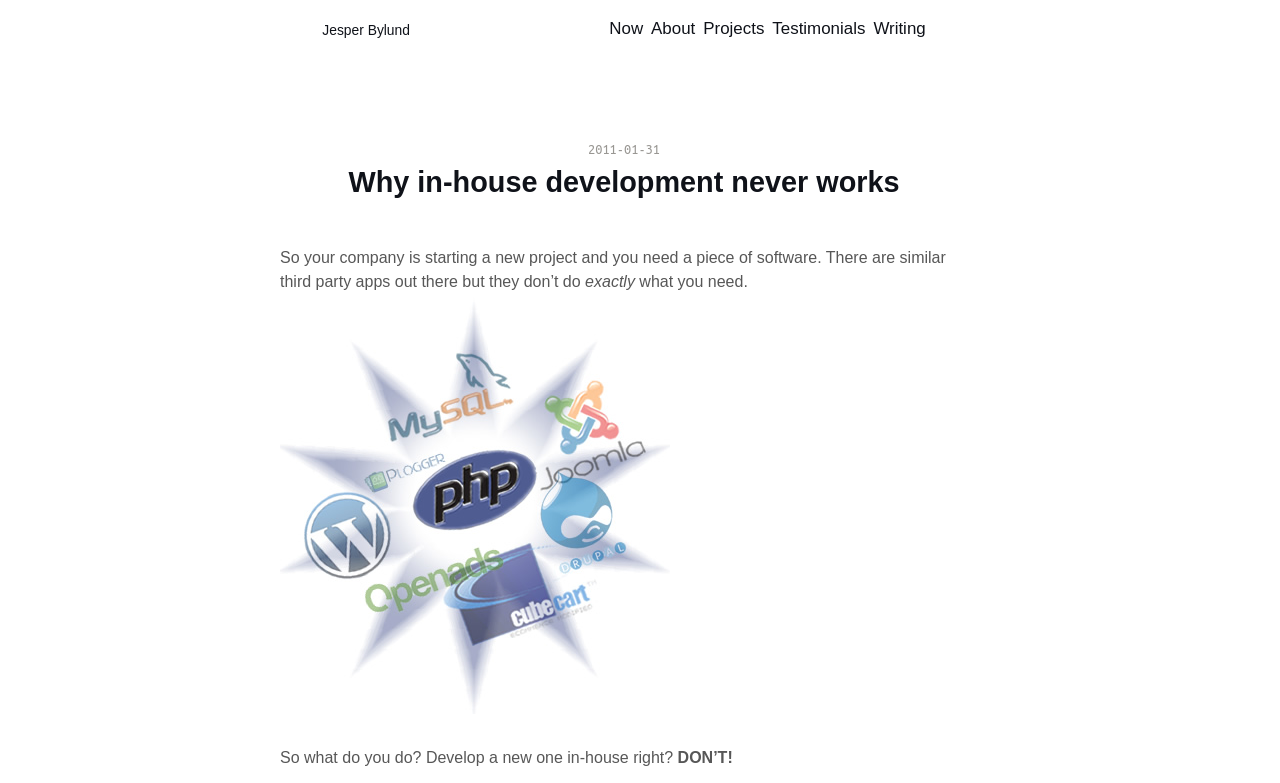Describe the entire webpage, focusing on both content and design.

The webpage is about an article titled "Why in-house development never works" written by Jesper Bylund. At the top left, there is a heading with the author's name, Jesper Bylund, which is also a link. 

To the right of the author's name, there are five links in a row, namely "Now", "About", "Projects", "Testimonials", and "Writing". 

Below the author's name, there is a time stamp indicating the date "2011-01-31". 

The main content of the article starts with a heading that repeats the title "Why in-house development never works". The article begins by describing a scenario where a company needs a piece of software and considers developing it in-house. The text explains that similar third-party apps are available but do not exactly meet the company's needs. 

There is a link to "Custom Software Development" on the left side of the page, accompanied by an image. The article then poses a question, "So what do you do? Develop a new one in-house right?" and responds with a strong warning, "DON'T!".